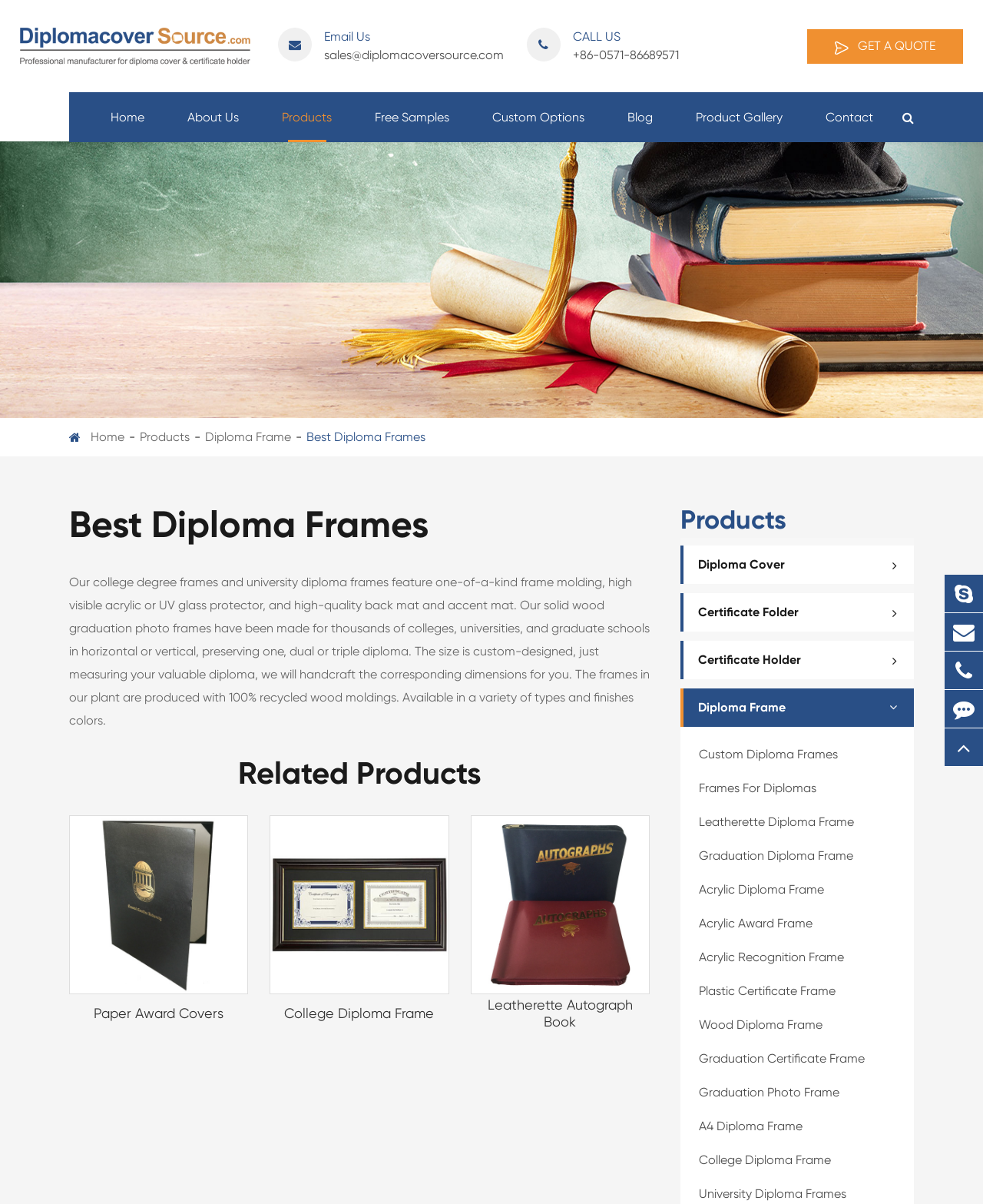Examine the image carefully and respond to the question with a detailed answer: 
How many types of products are listed?

I counted the number of links under the 'Products' category, which includes 'Diploma Cover', 'Certificate Folder', 'Certificate Holder', 'Diploma Frame', 'Autograph Book', 'Certificate Tube', 'Certificate Display', and several other types of frames.